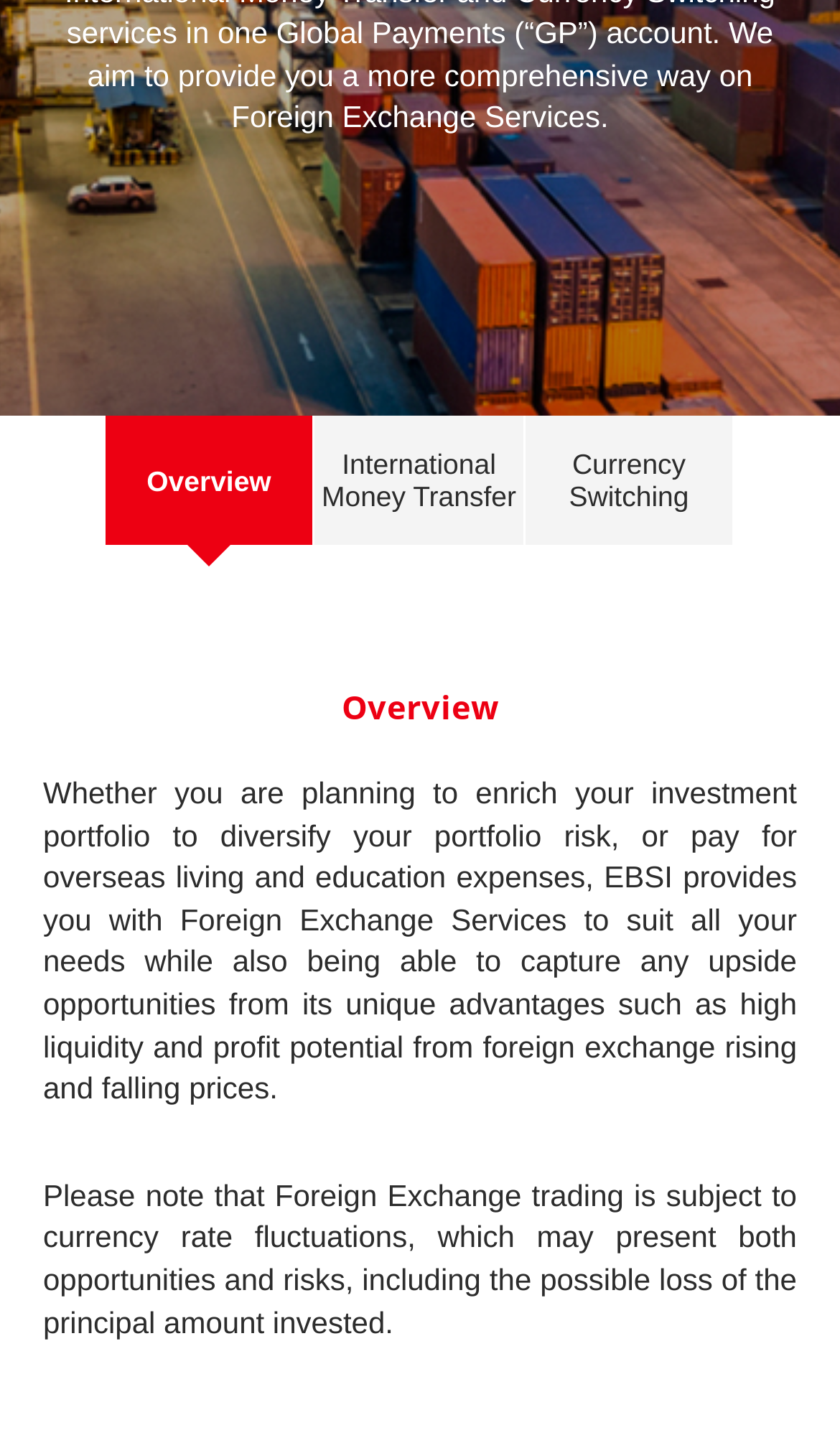Extract the bounding box of the UI element described as: "Shenzhen-Hong Kong Stock Connect".

[0.0, 0.138, 1.0, 0.214]